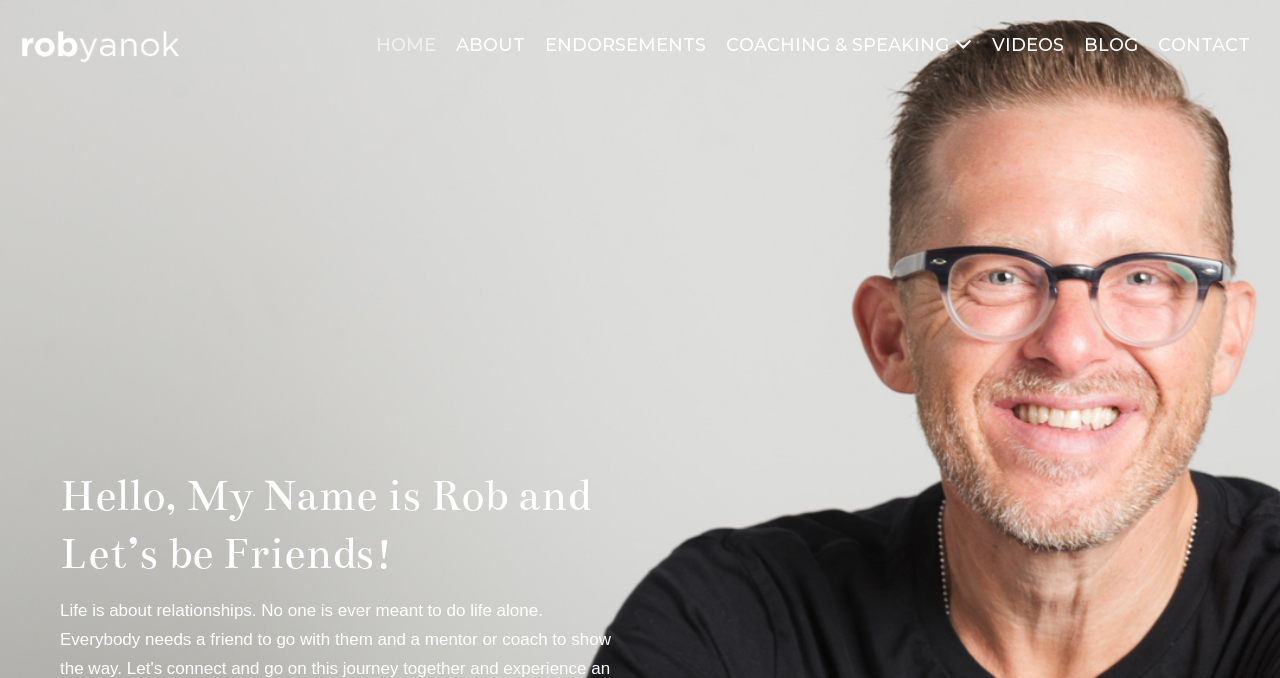Determine the bounding box coordinates of the clickable region to follow the instruction: "go to the home page".

[0.286, 0.029, 0.348, 0.104]